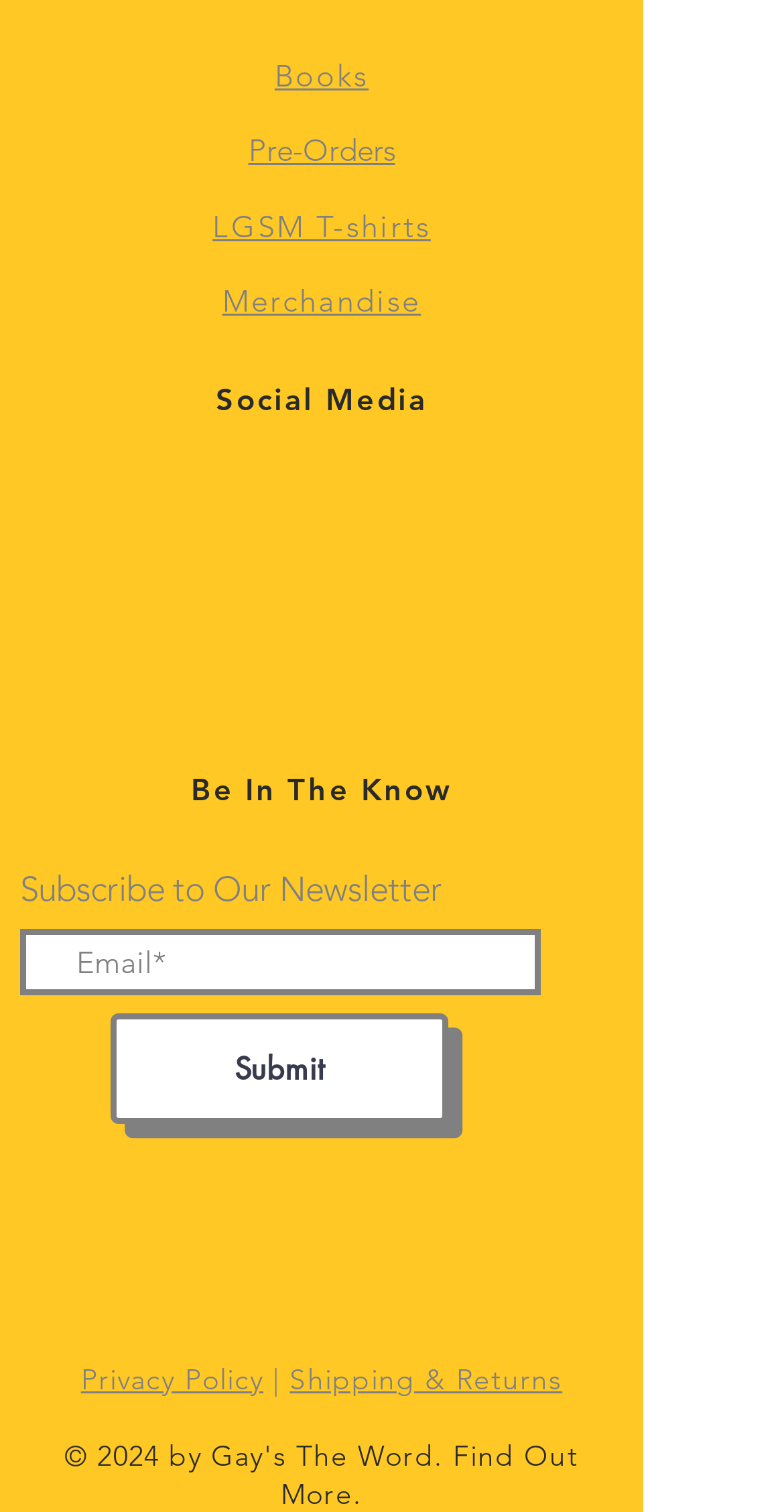What are the categories of products available?
Provide a fully detailed and comprehensive answer to the question.

By examining the links at the top of the webpage, I found that there are four categories of products available, which are Books, Pre-Orders, LGSM T-shirts, and Merchandise.